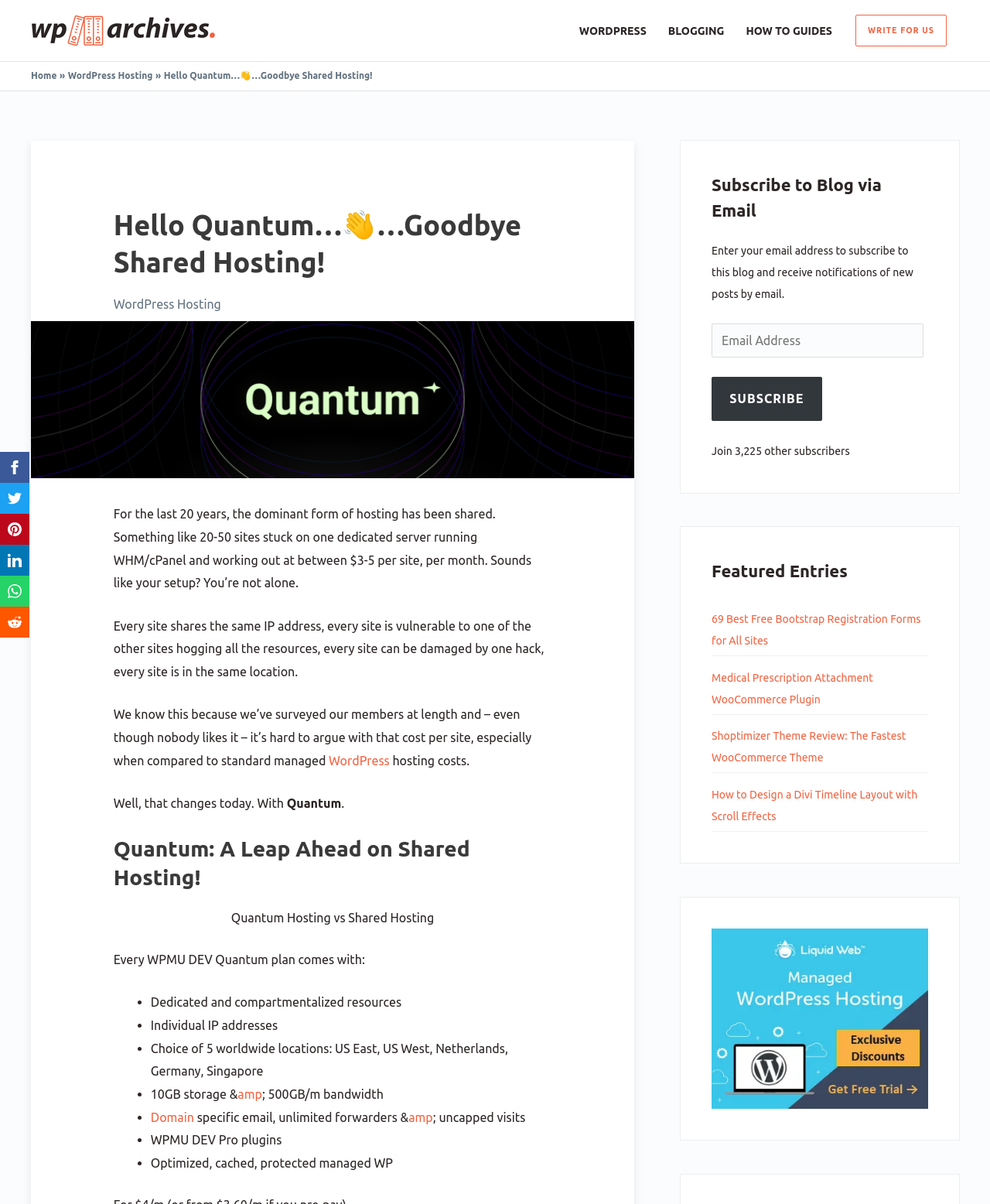Determine the bounding box coordinates of the clickable element necessary to fulfill the instruction: "Subscribe to the blog via email". Provide the coordinates as four float numbers within the 0 to 1 range, i.e., [left, top, right, bottom].

[0.719, 0.269, 0.933, 0.297]